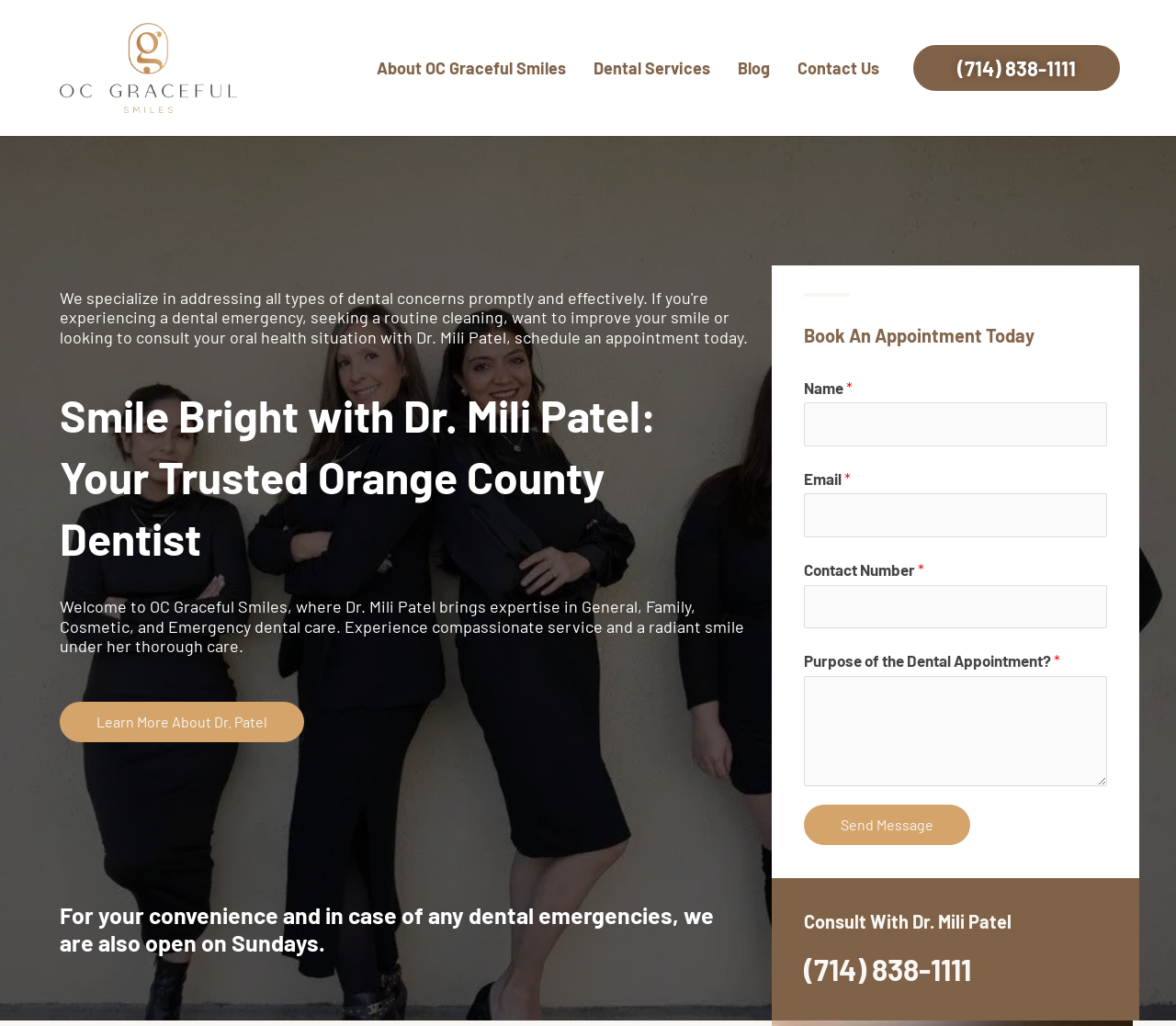Identify the bounding box coordinates of the clickable region to carry out the given instruction: "Click the Send Message button".

[0.684, 0.784, 0.825, 0.823]